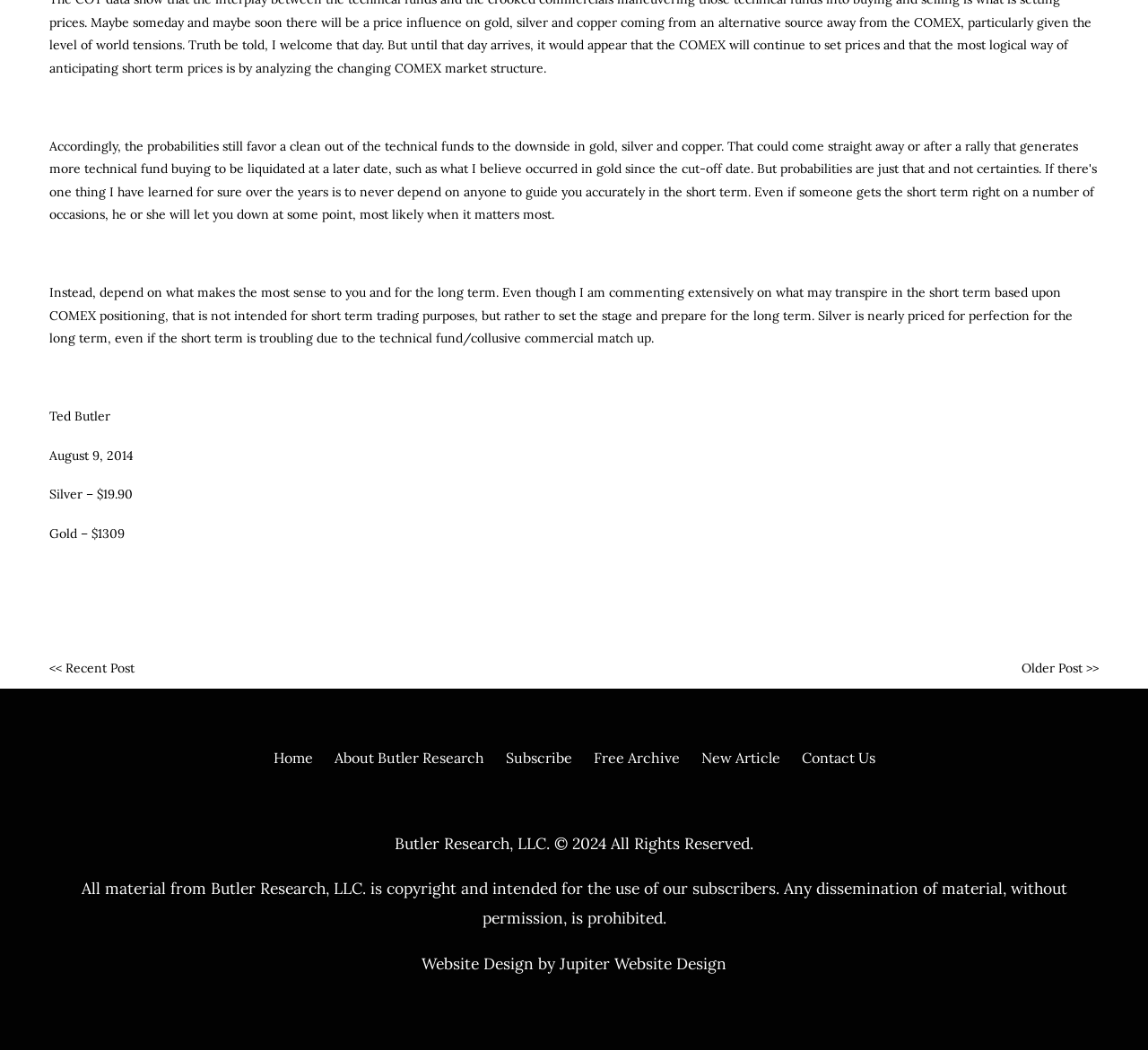Please identify the coordinates of the bounding box for the clickable region that will accomplish this instruction: "contact us".

[0.698, 0.713, 0.762, 0.73]